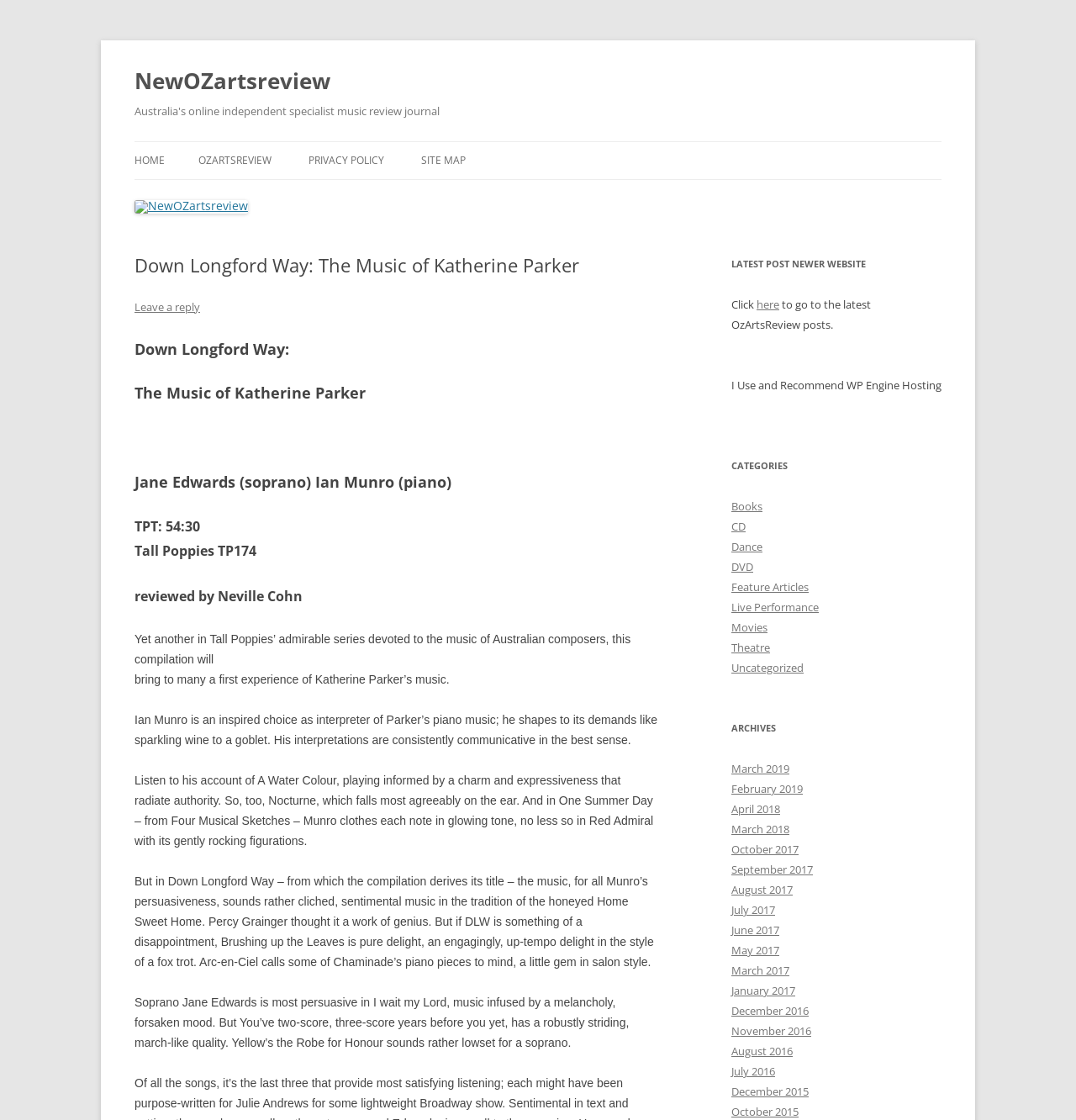Find the bounding box coordinates of the clickable element required to execute the following instruction: "Leave a reply". Provide the coordinates as four float numbers between 0 and 1, i.e., [left, top, right, bottom].

[0.125, 0.267, 0.186, 0.281]